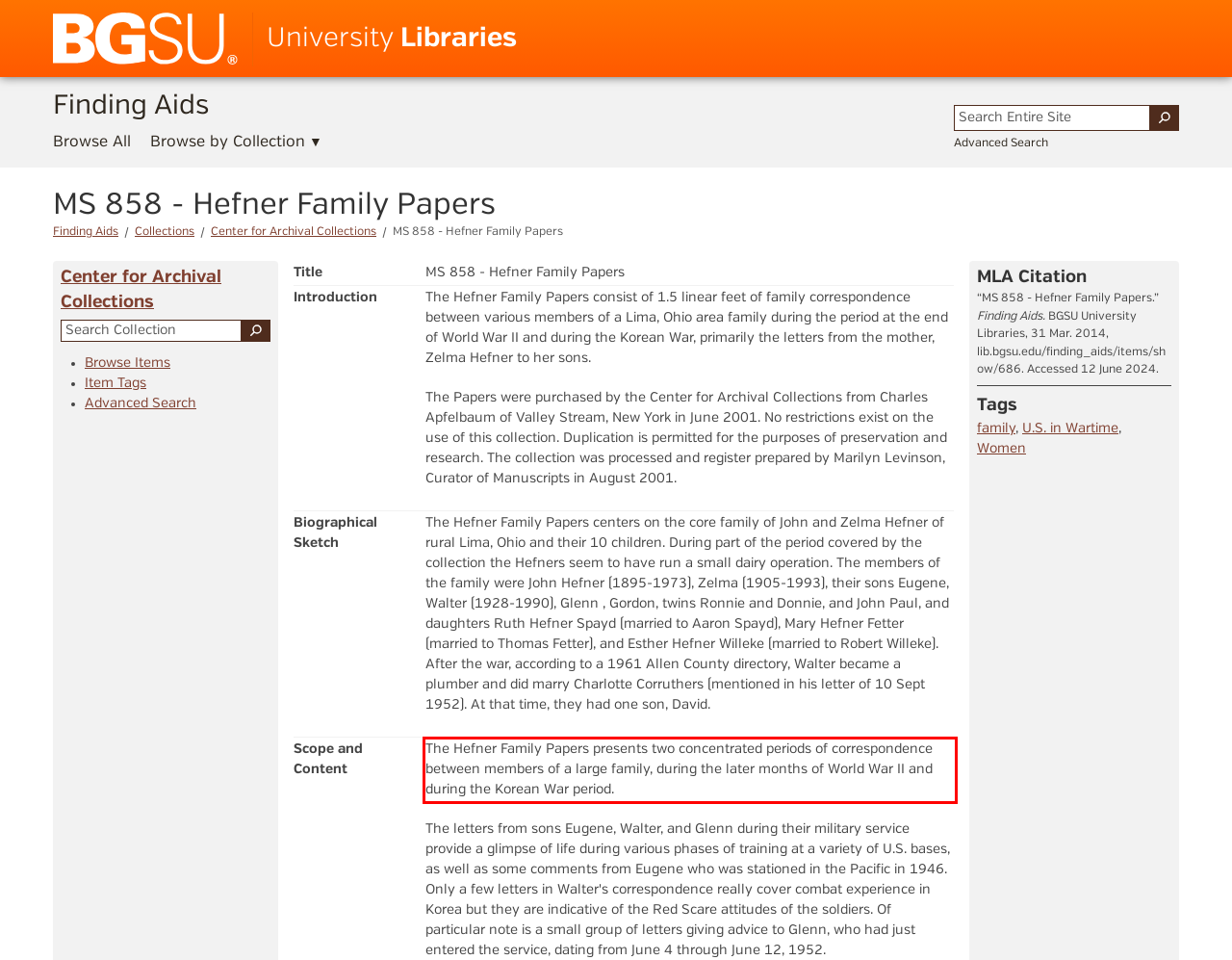View the screenshot of the webpage and identify the UI element surrounded by a red bounding box. Extract the text contained within this red bounding box.

The Hefner Family Papers presents two concentrated periods of correspondence between members of a large family, during the later months of World War II and during the Korean War period.